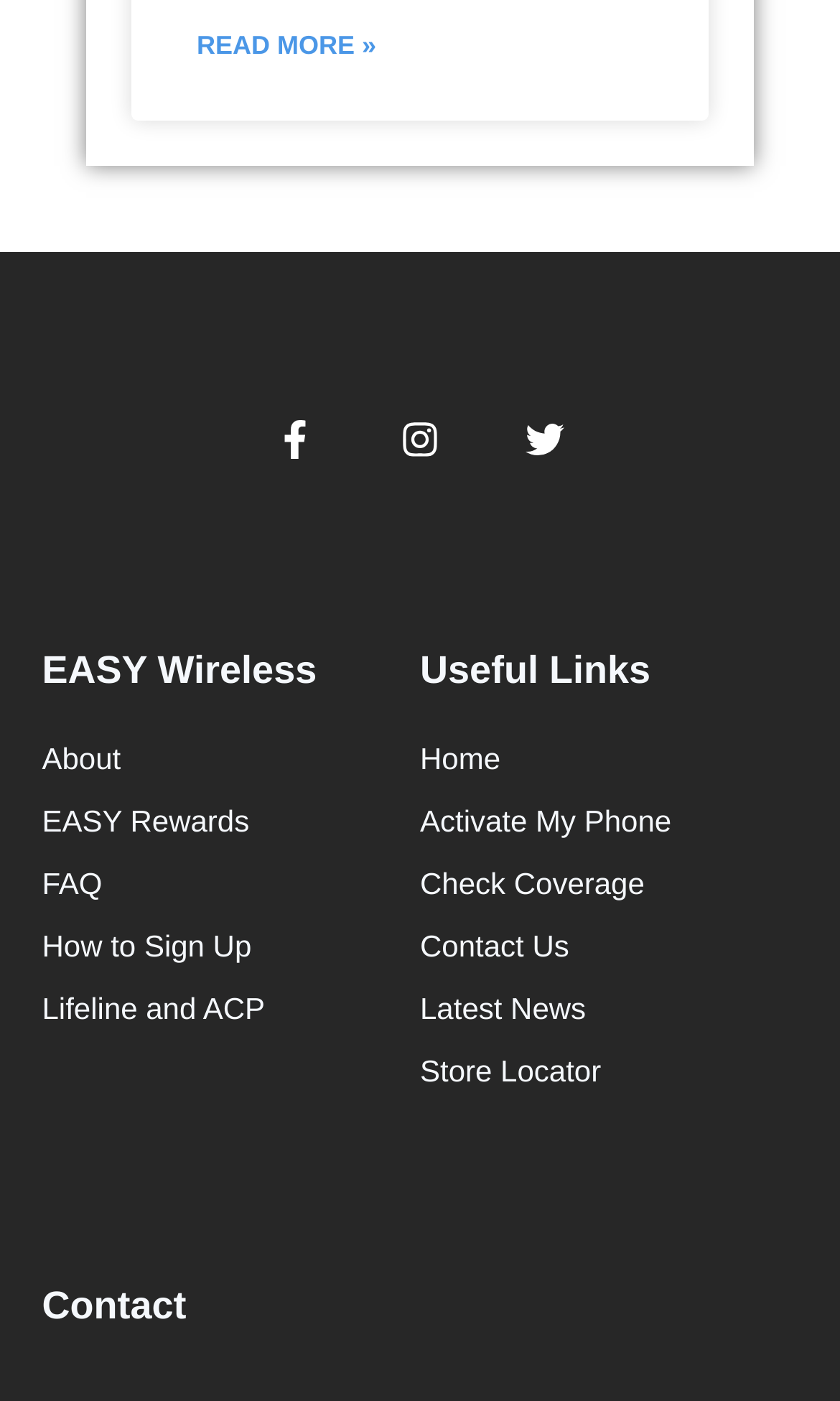What is the last link under 'EASY Wireless'?
Please look at the screenshot and answer in one word or a short phrase.

Lifeline and ACP